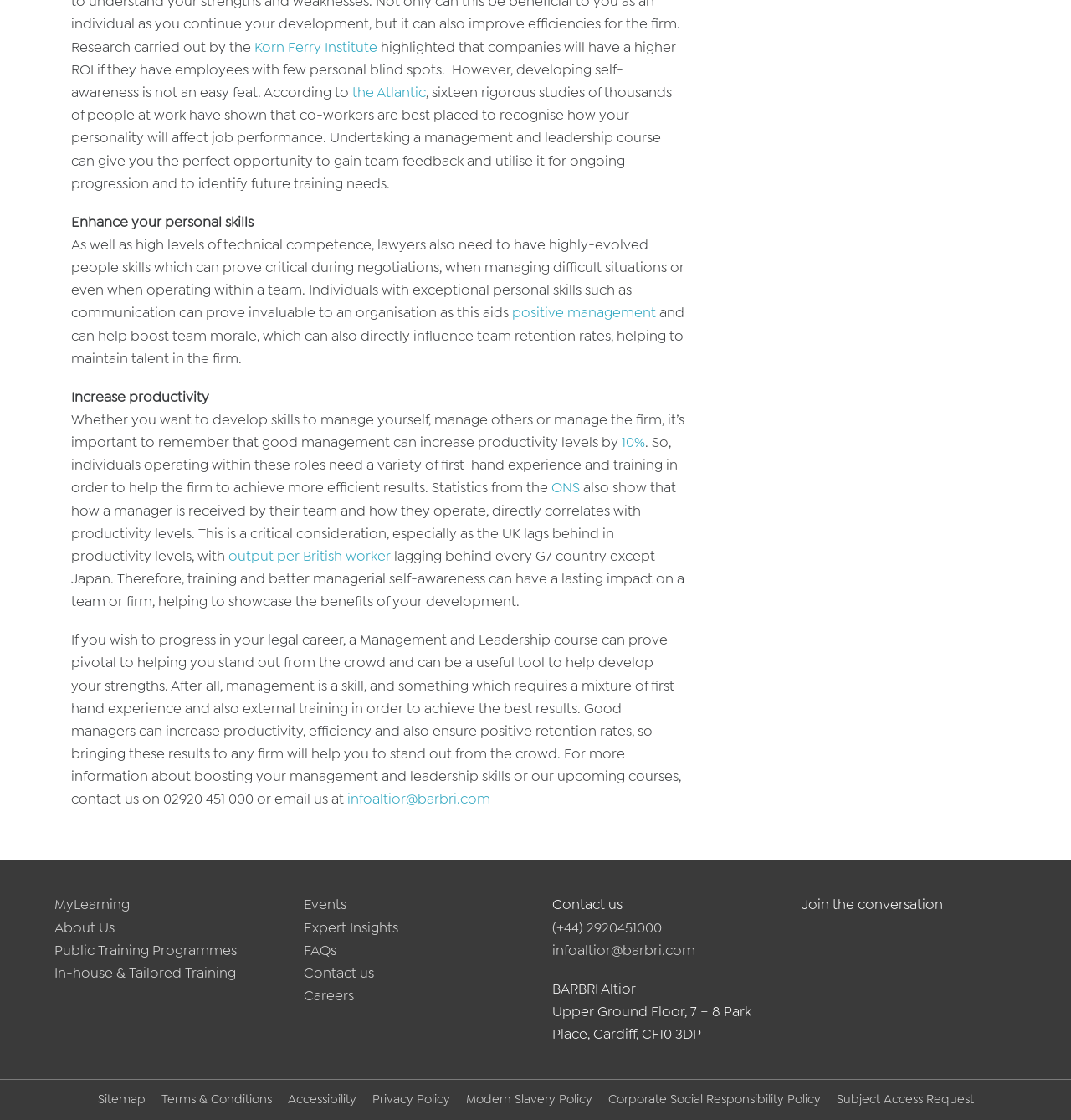What is the name of the organization mentioned on the webpage?
Provide a short answer using one word or a brief phrase based on the image.

BARBRI Altior